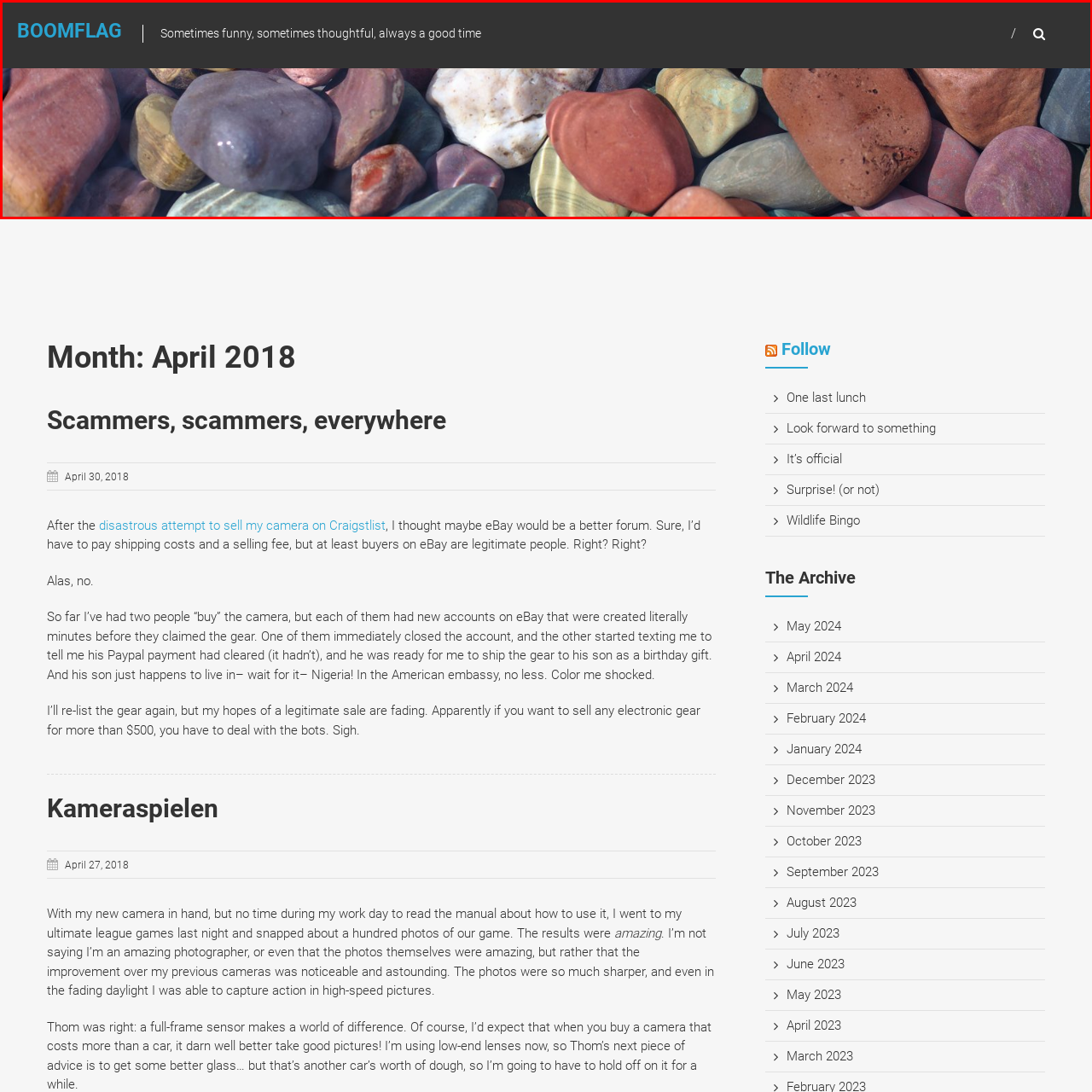Describe in detail the visual elements within the red-lined box.

This image features a vibrant collection of smooth, multicolored pebbles arranged in a natural setting. Each stone showcases a variety of earthy tones, including shades of red, brown, gray, and green, beautifully highlighting the diversity of textures and patterns found in nature. The pebbles are set against a simple, muted background that allows their colors to stand out prominently. Above the image, the title "BOOMFLAG" is displayed, accompanied by a tagline that reads, "Sometimes funny, sometimes thoughtful, always a good time," suggesting a lighthearted and engaging theme for the webpage. This visual composition conveys a sense of tranquility and connection to nature, perfectly aligning with the site's intent to provide enjoyable content.